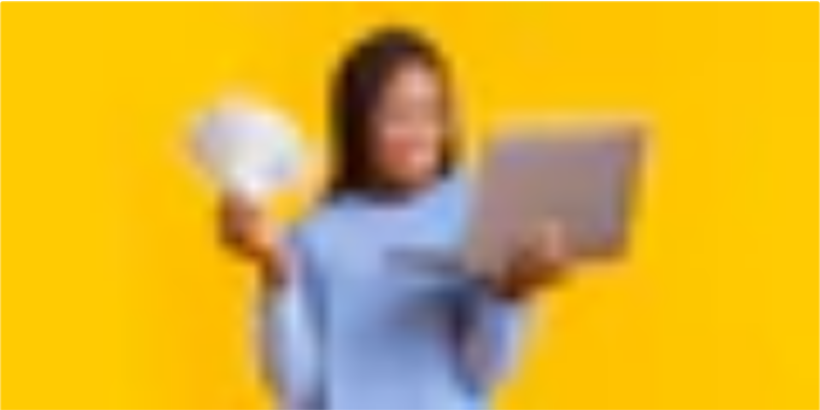What is the person looking at in the other hand?
Based on the image content, provide your answer in one word or a short phrase.

A laptop